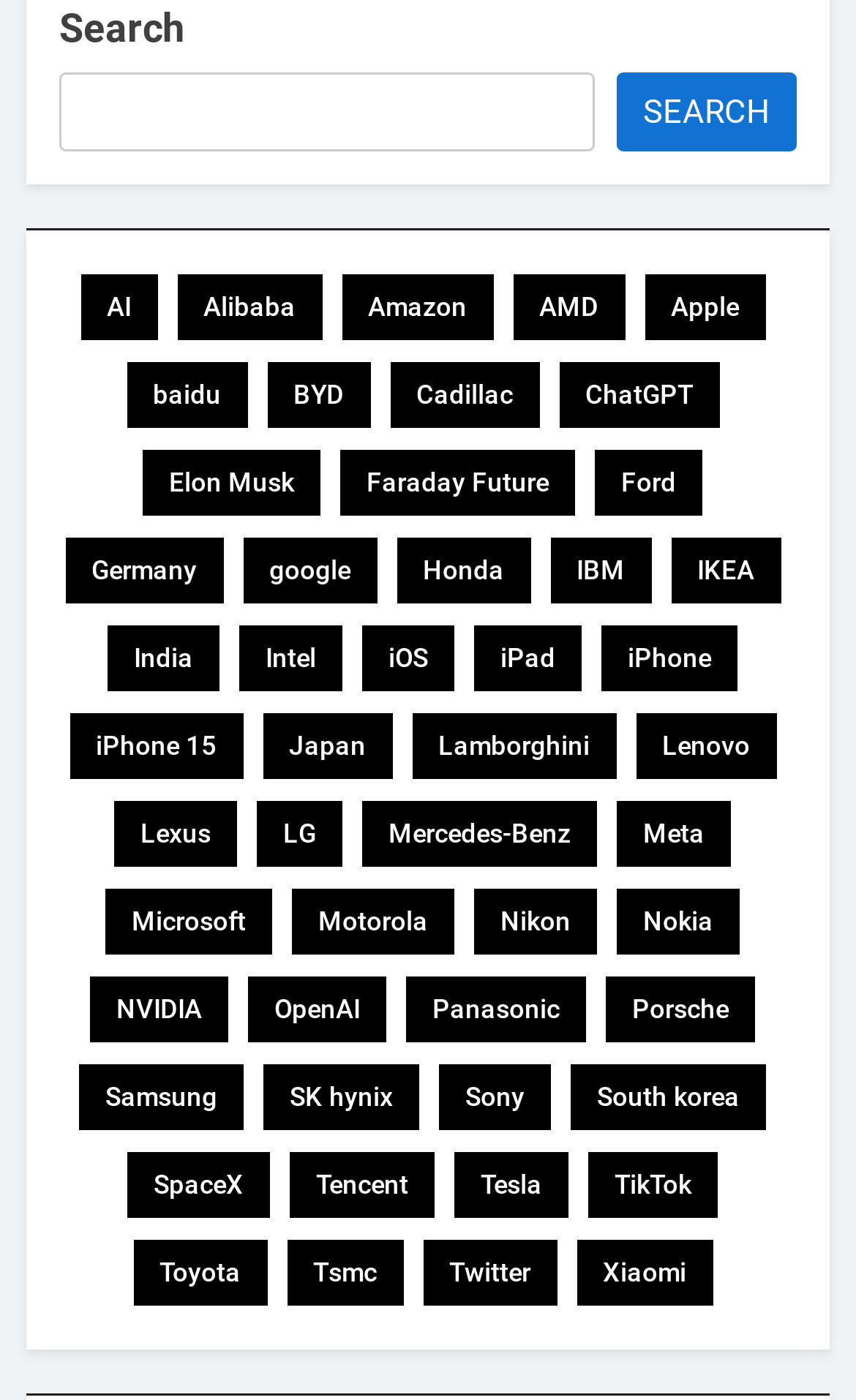Identify the bounding box for the described UI element. Provide the coordinates in (top-left x, top-left y, bottom-right x, bottom-right y) format with values ranging from 0 to 1: Faraday Future

[0.397, 0.321, 0.672, 0.368]